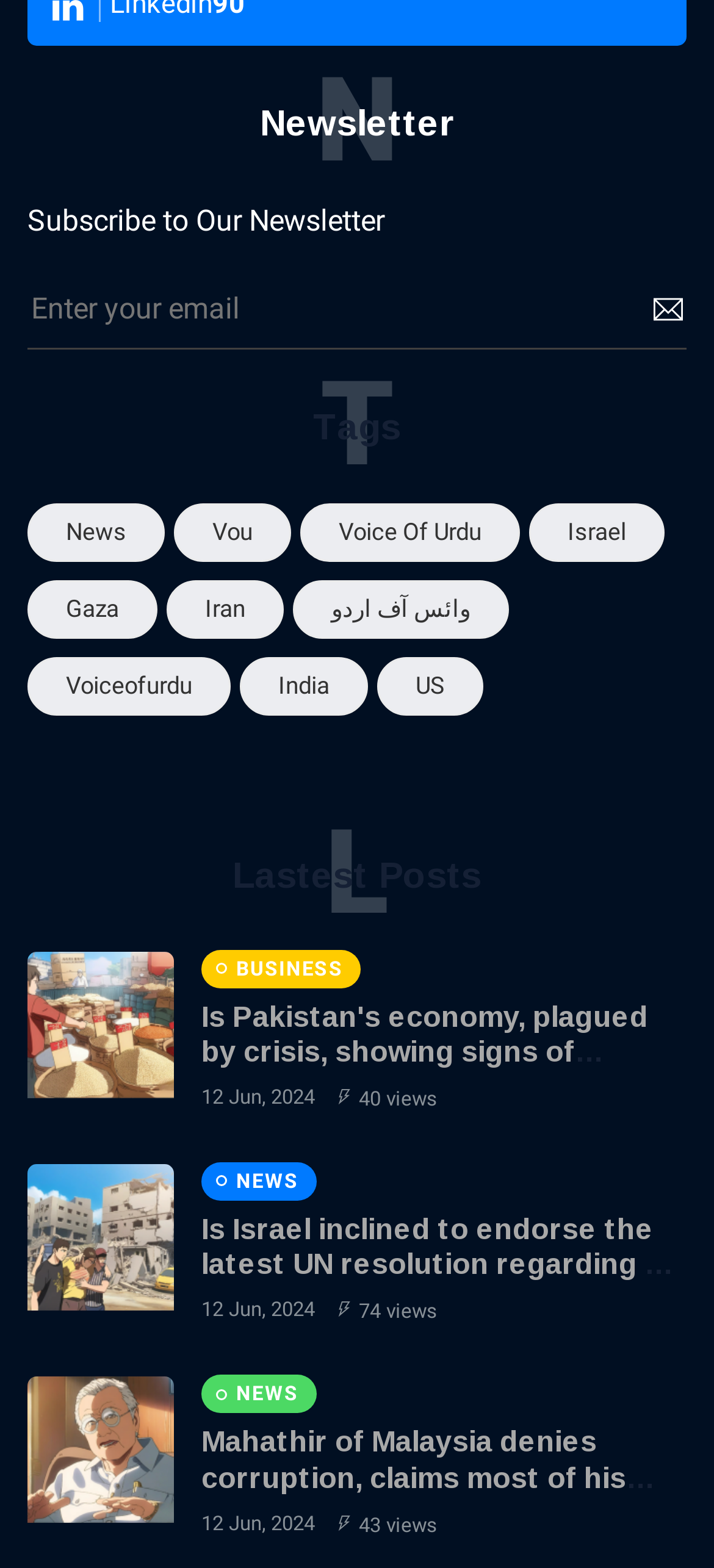What is the date of the posts?
Please provide an in-depth and detailed response to the question.

All the posts have a date '12 Jun, 2024' below them, indicating that they were all posted on the same date.